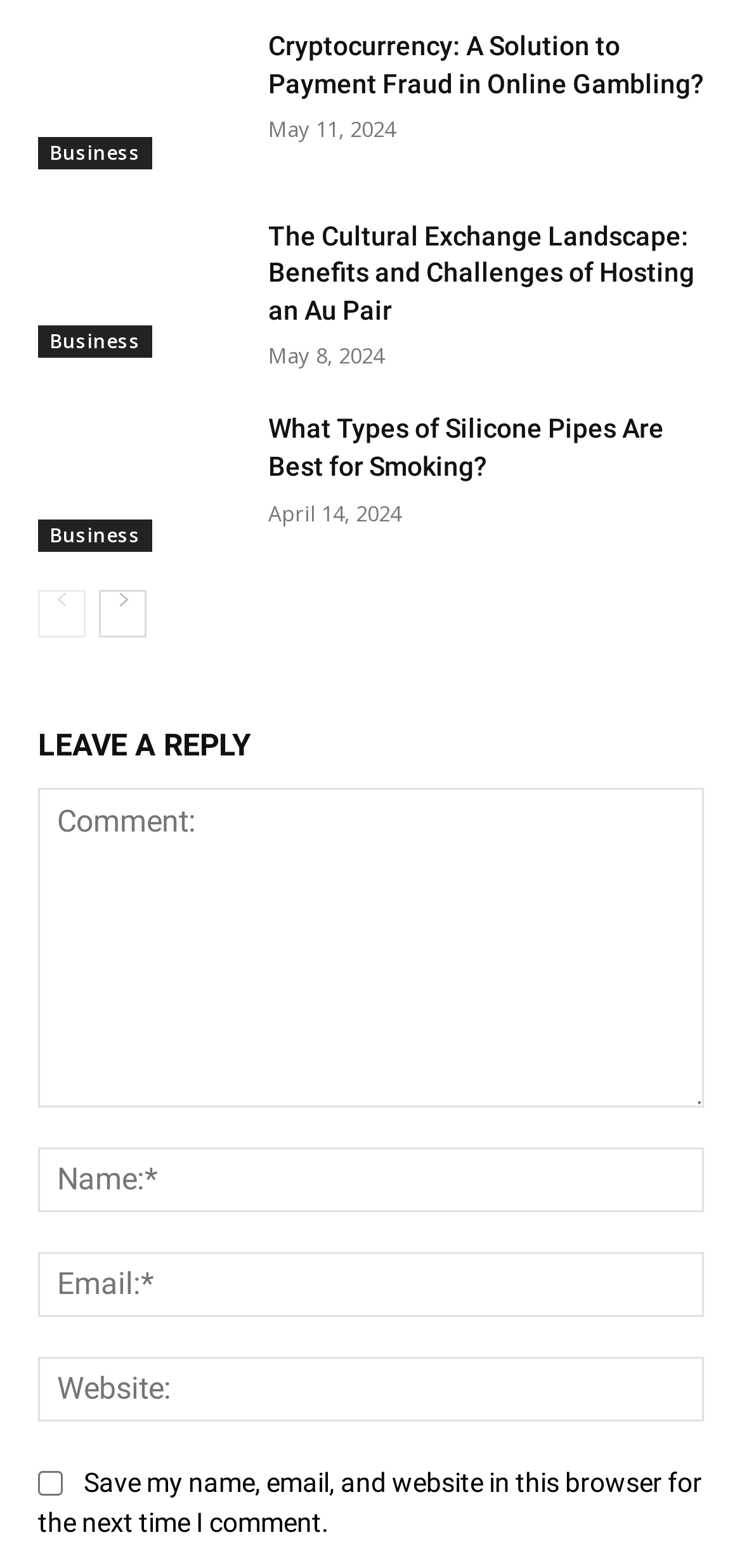Identify the bounding box coordinates of the region that should be clicked to execute the following instruction: "Click on the 'Business' link".

[0.051, 0.087, 0.205, 0.108]